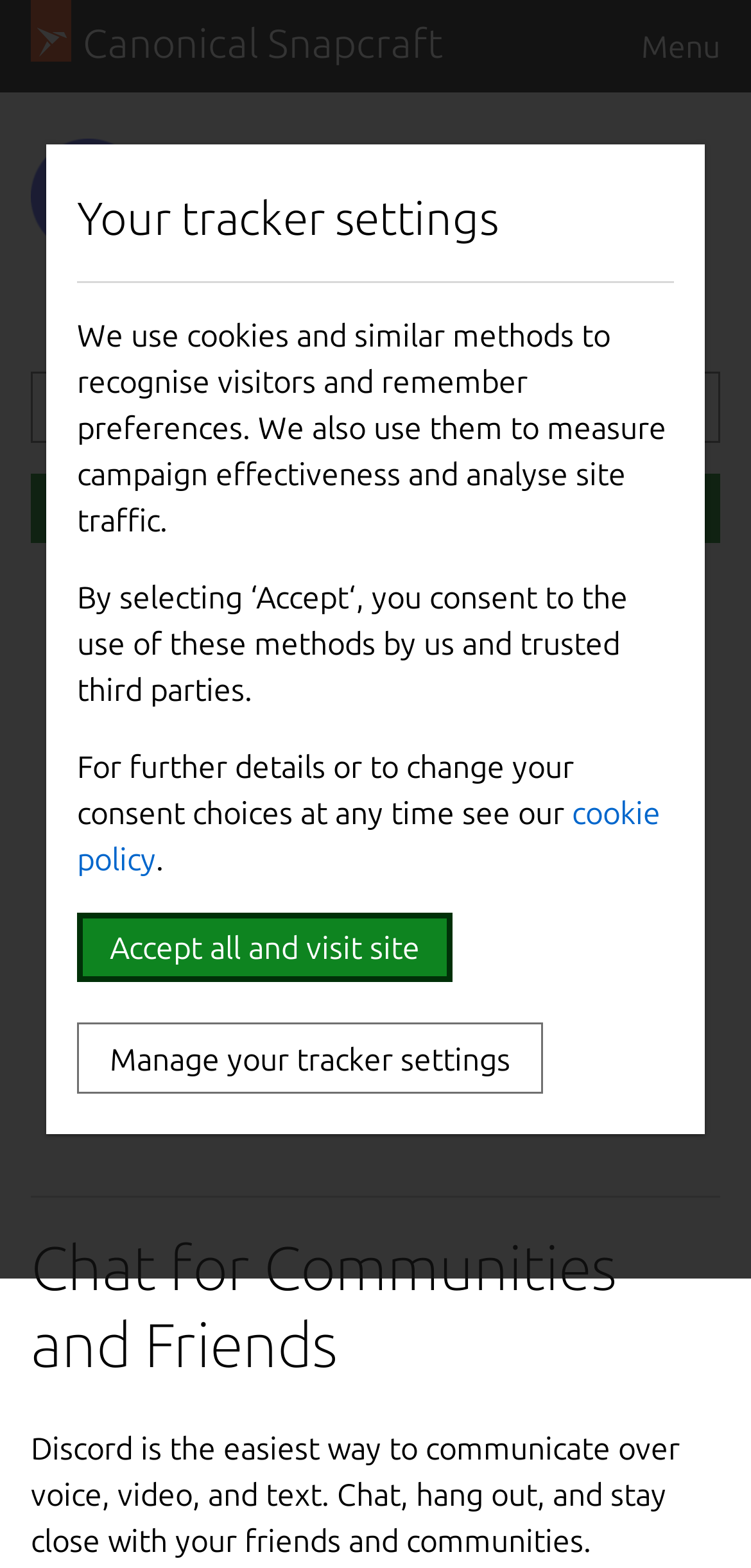Please provide a brief answer to the following inquiry using a single word or phrase:
What is the purpose of Discord?

Chat for Communities and Friends